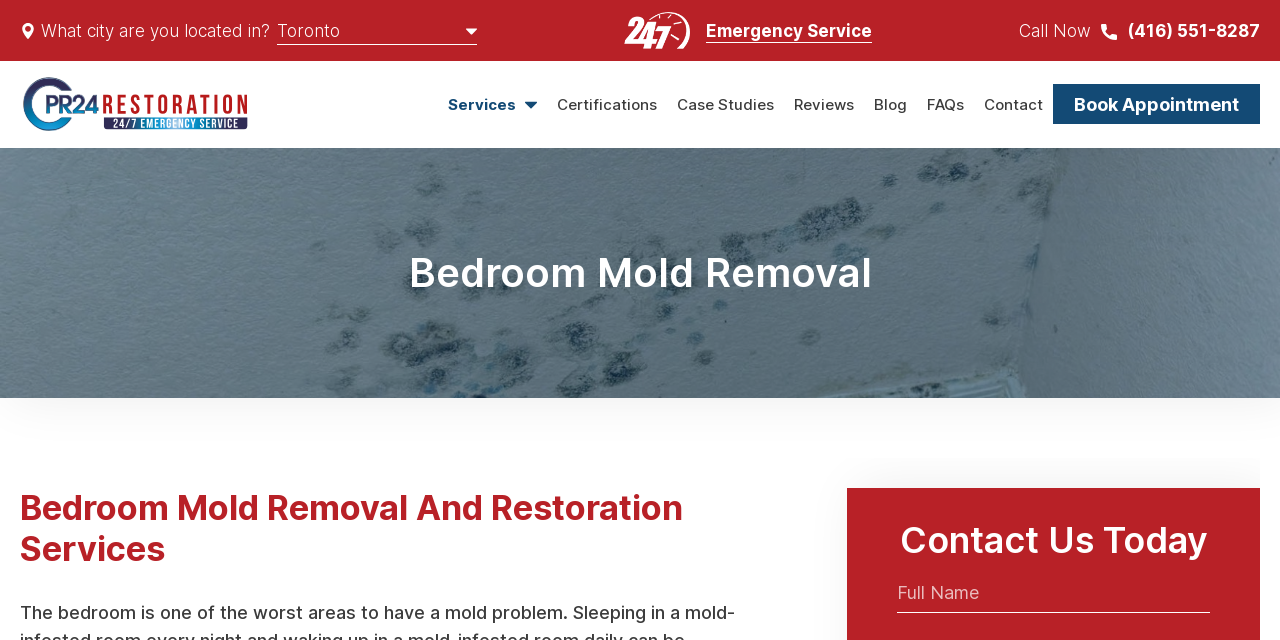What is the heading of the main section?
Give a detailed response to the question by analyzing the screenshot.

I found the heading of the main section by looking at the heading element with the text 'Bedroom Mold Removal' which is located at the top of the main section, indicating that it is the heading of the main section.